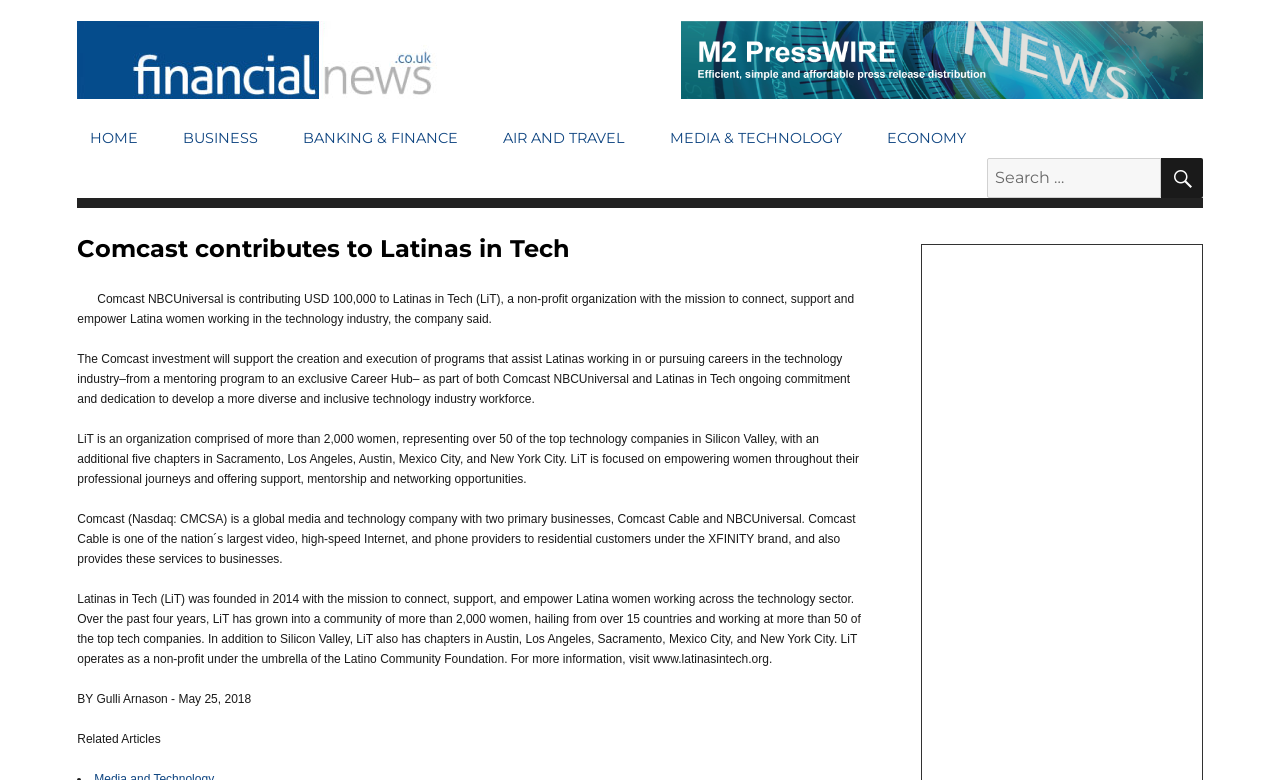Please identify the bounding box coordinates of the element I need to click to follow this instruction: "Search for something".

[0.771, 0.202, 0.907, 0.254]